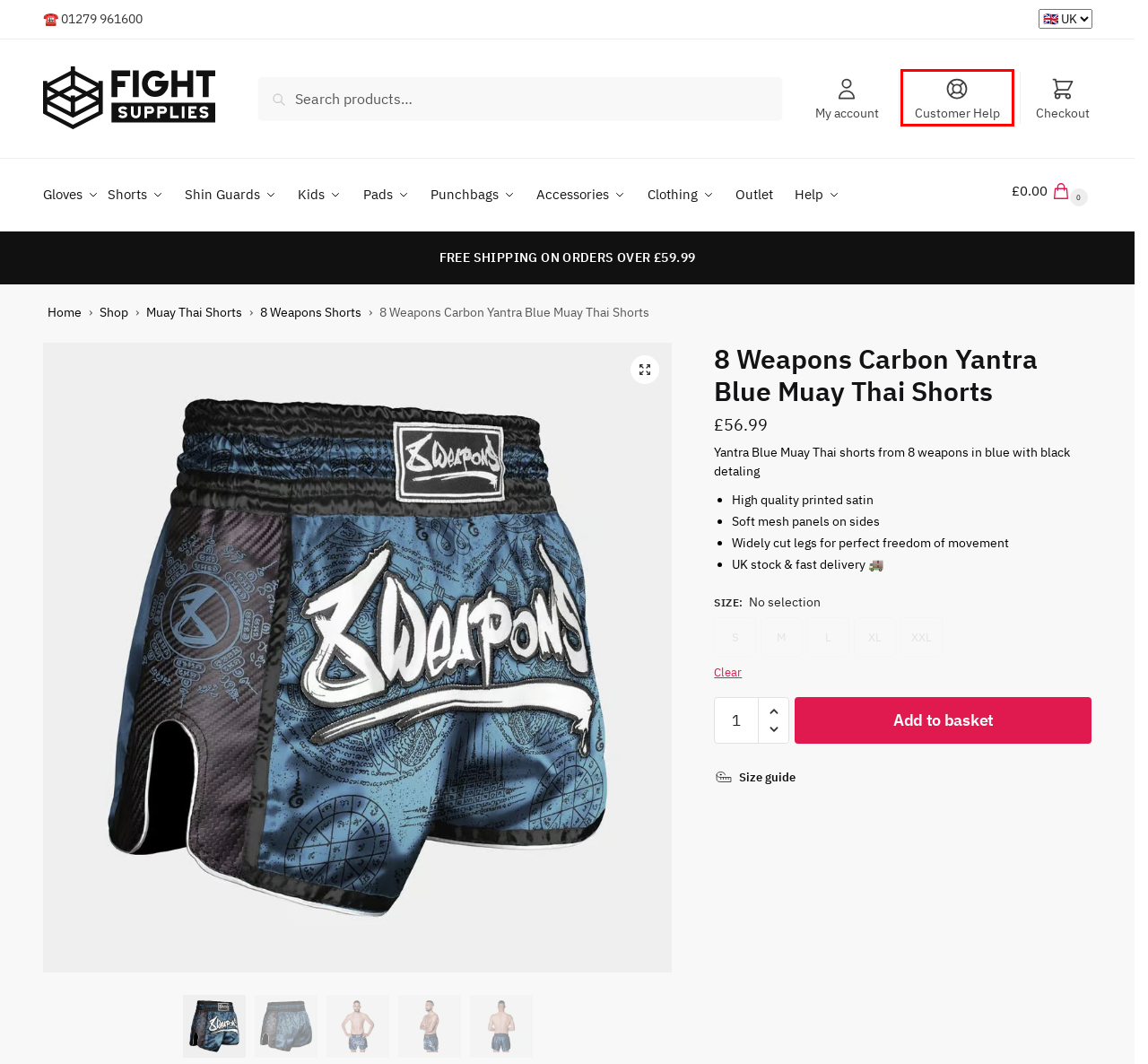Examine the screenshot of the webpage, which has a red bounding box around a UI element. Select the webpage description that best fits the new webpage after the element inside the red bounding box is clicked. Here are the choices:
A. Kids ‹ Fight Supplies UK
B. Products ‹ Fight Supplies UK
C. Help & FAQ ‹ Fight Supplies UK
D. Muay Thai Gloves ‹ Fight Supplies UK
E. Outlet ‹ Fight Supplies UK
F. My account ‹ Fight Supplies UK
G. Basket ‹ Fight Supplies UK
H. Punchbags ‹ Fight Supplies UK

C